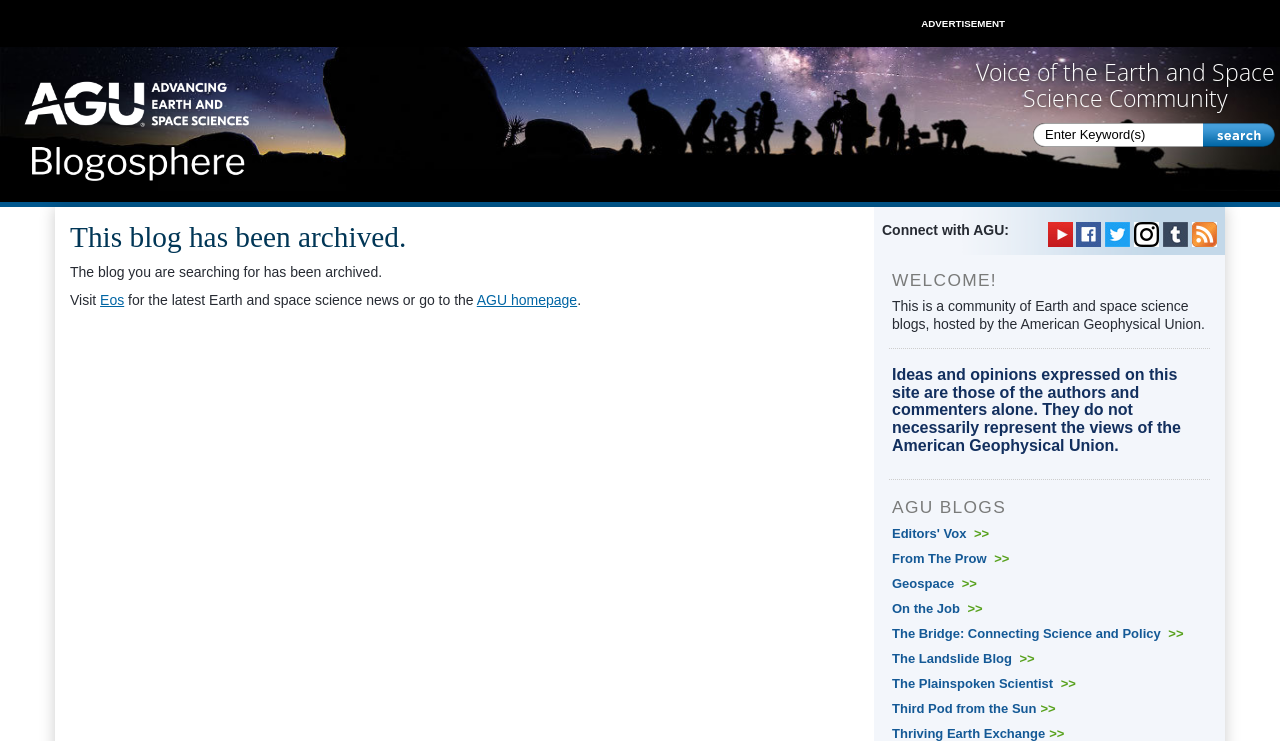Generate a comprehensive description of the webpage content.

The webpage appears to be an archived blog page from the American Geophysical Union (AGU). At the top, there is a figure with a caption "ADVERTISEMENT" on the right side. Below this, there is a link to the AGU Blogosphere with an accompanying image.

On the left side, there is a heading that reads "Voice of the Earth and Space Science Community". Next to this, there is a search bar with a button labeled "Search" and a placeholder text "Enter Keyword(s)".

The main content of the page is a message informing visitors that the blog they are searching for has been archived. This message is accompanied by links to Eos for the latest Earth and space science news and the AGU homepage.

On the right side, there are social media links to connect with AGU, including YouTube, Facebook, Twitter, Instagram, and RSS Feed. Each link has an accompanying image.

Below this, there is a welcome message that describes the community of Earth and space science blogs hosted by AGU. There is also a disclaimer stating that opinions expressed on the site do not necessarily represent the views of AGU.

Further down, there are headings and links to various AGU blogs, including Editors' Vox, From The Prow, Geospace, On the Job, The Bridge: Connecting Science and Policy, The Landslide Blog, The Plainspoken Scientist, and Third Pod from the Sun.